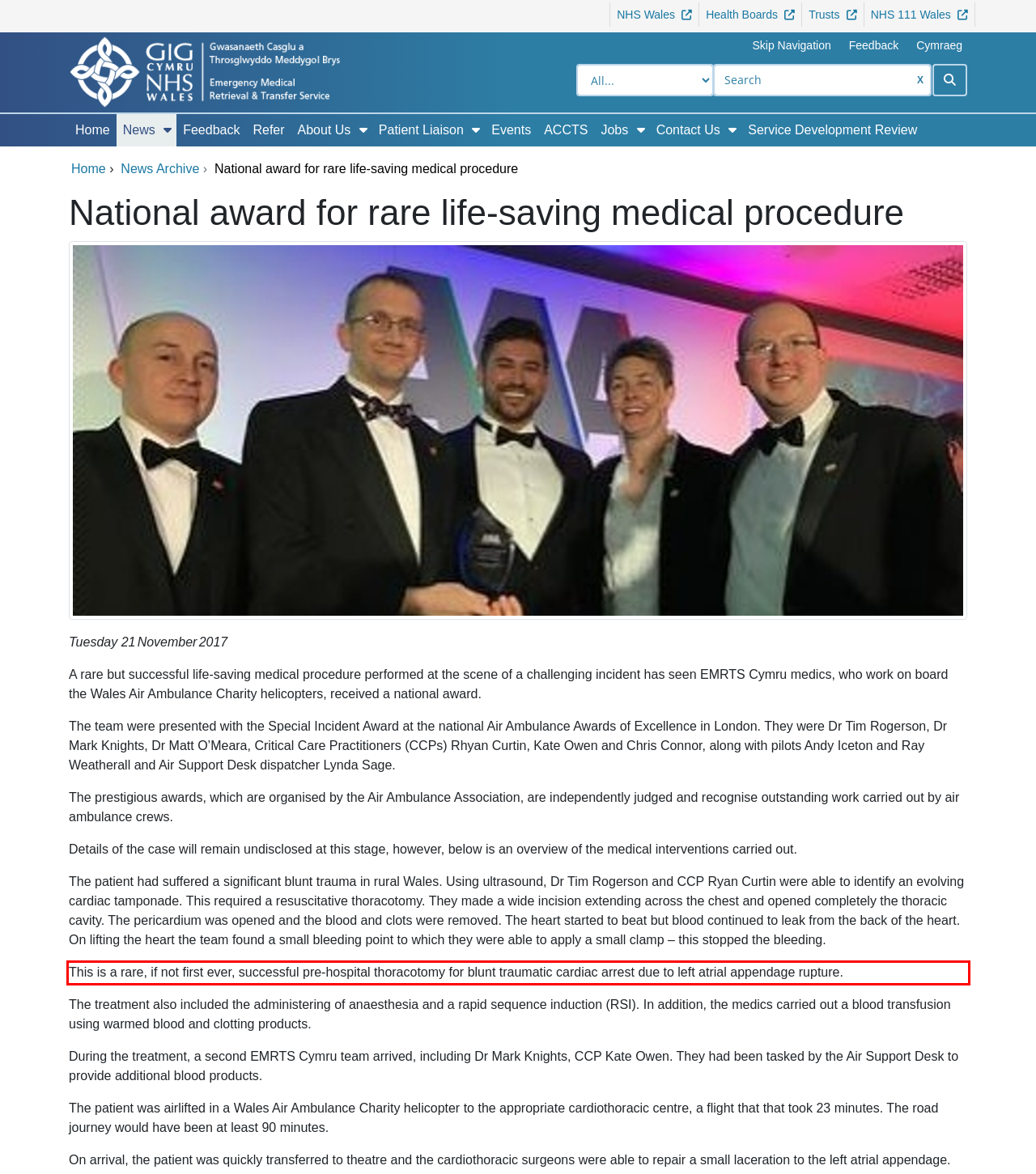Please identify and extract the text from the UI element that is surrounded by a red bounding box in the provided webpage screenshot.

This is a rare, if not first ever, successful pre-hospital thoracotomy for blunt traumatic cardiac arrest due to left atrial appendage rupture.